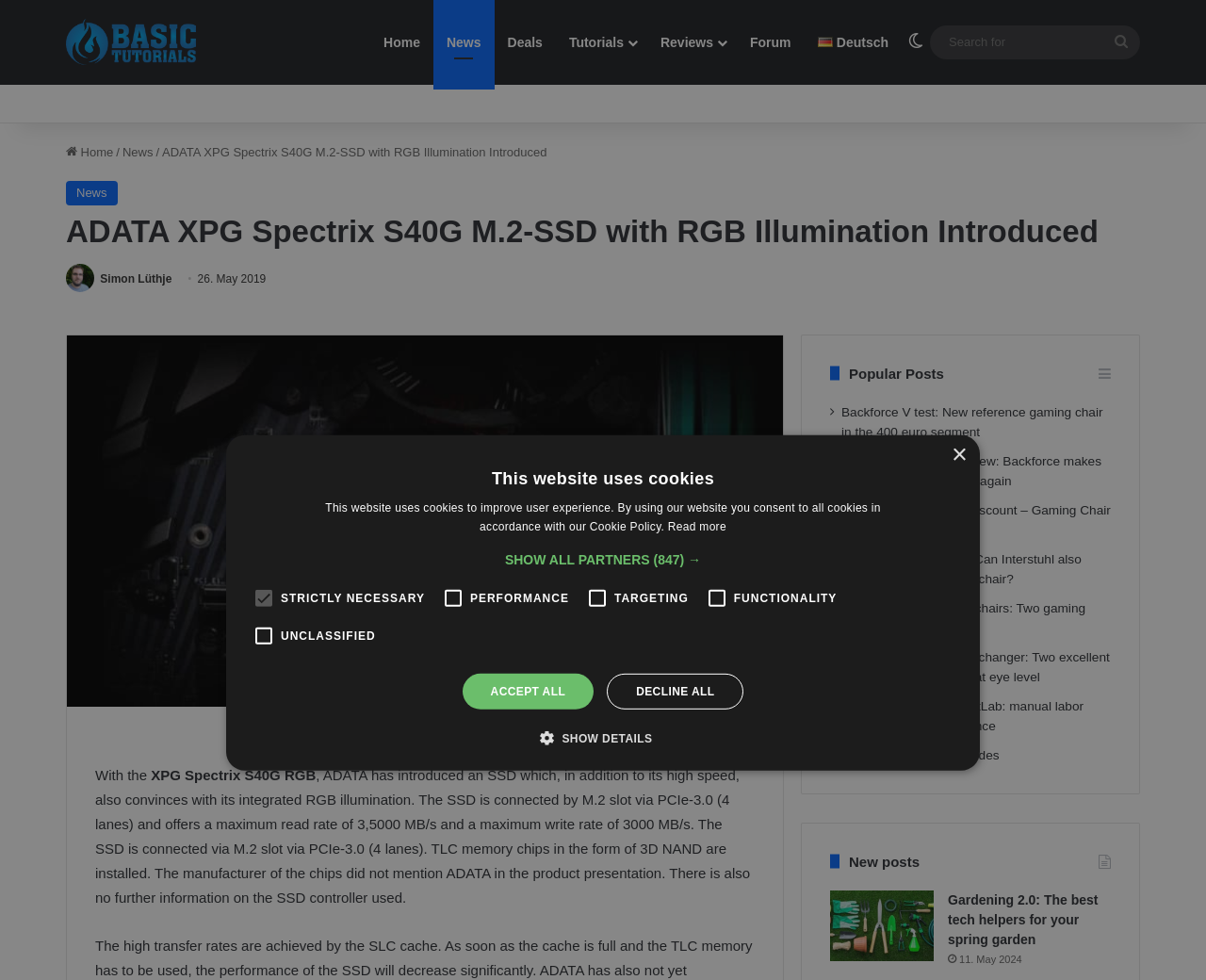Find the bounding box coordinates for the UI element whose description is: "Show all partners (847) →". The coordinates should be four float numbers between 0 and 1, in the format [left, top, right, bottom].

[0.419, 0.562, 0.581, 0.58]